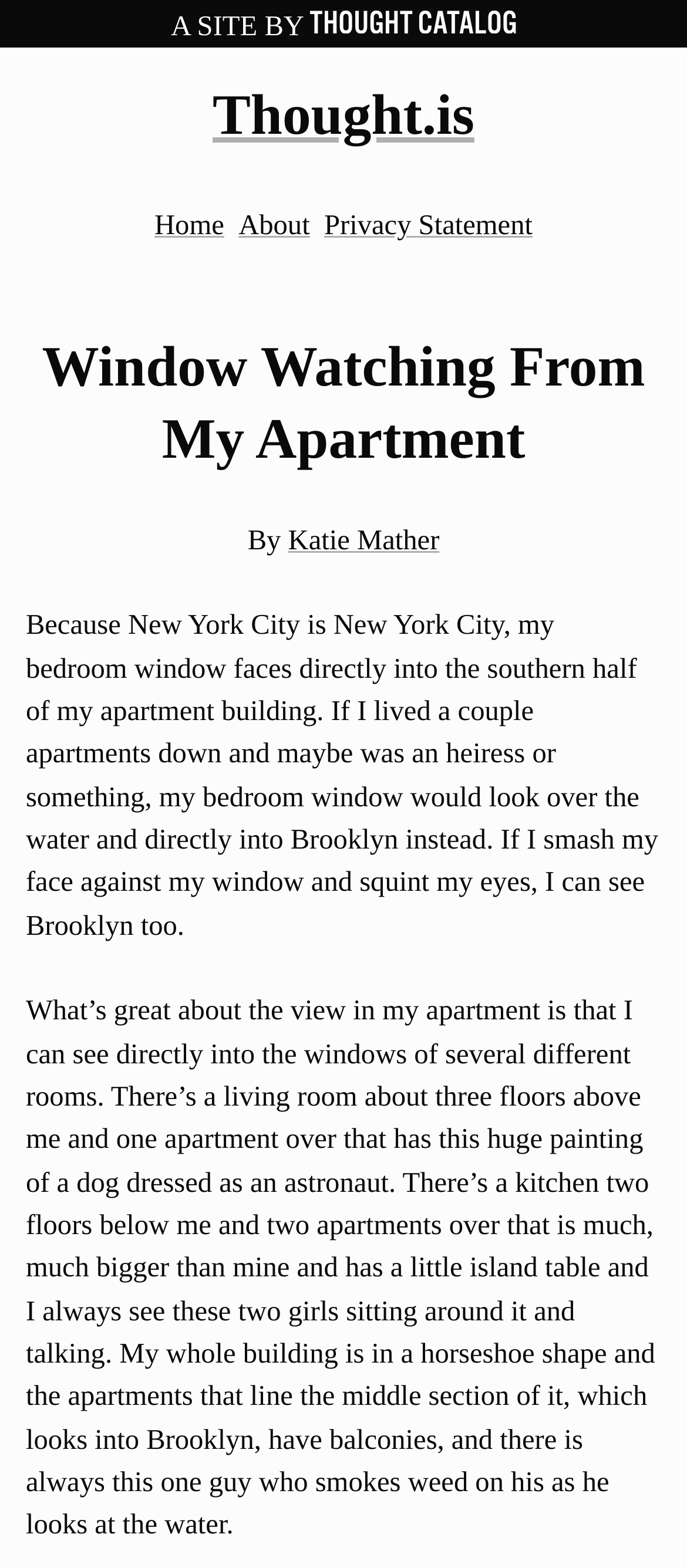Using the description: "Thought.is", identify the bounding box of the corresponding UI element in the screenshot.

[0.309, 0.053, 0.691, 0.094]